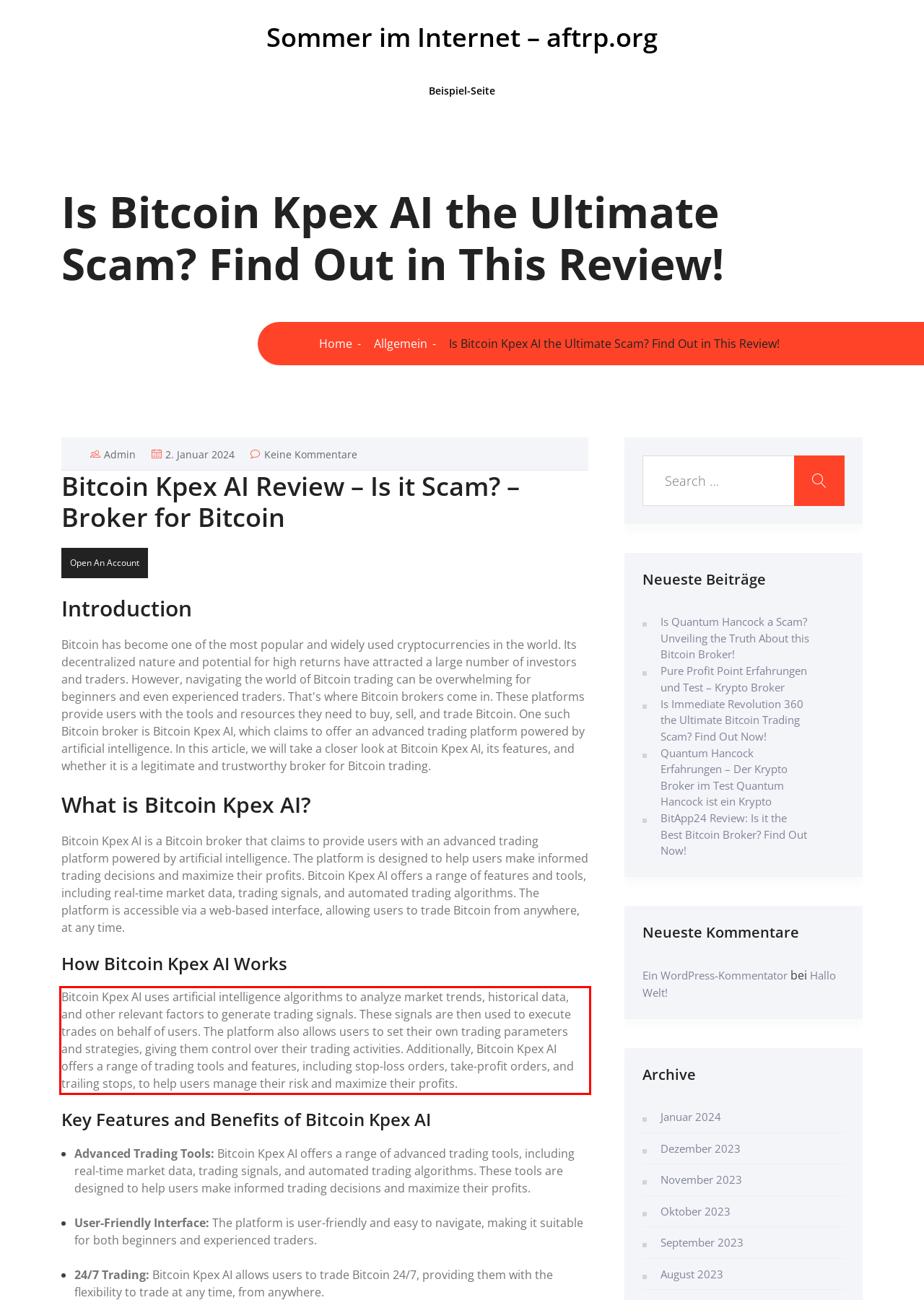Please examine the webpage screenshot and extract the text within the red bounding box using OCR.

Bitcoin Kpex AI uses artificial intelligence algorithms to analyze market trends, historical data, and other relevant factors to generate trading signals. These signals are then used to execute trades on behalf of users. The platform also allows users to set their own trading parameters and strategies, giving them control over their trading activities. Additionally, Bitcoin Kpex AI offers a range of trading tools and features, including stop-loss orders, take-profit orders, and trailing stops, to help users manage their risk and maximize their profits.